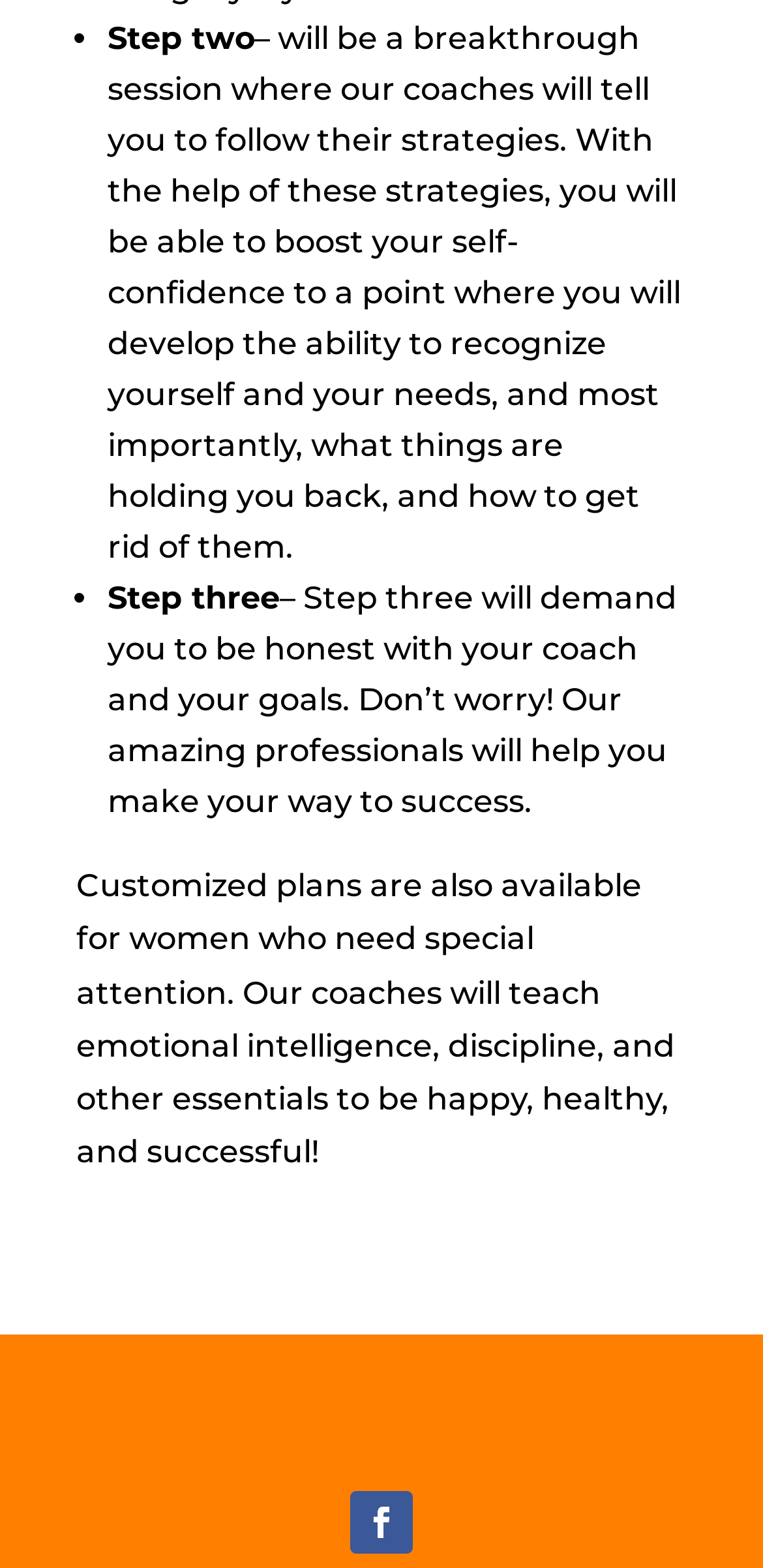Please study the image and answer the question comprehensively:
Is there a special plan for women?

The webpage mentions that customized plans are available for women who need special attention, focusing on teaching emotional intelligence, discipline, and other essentials for happiness, health, and success.